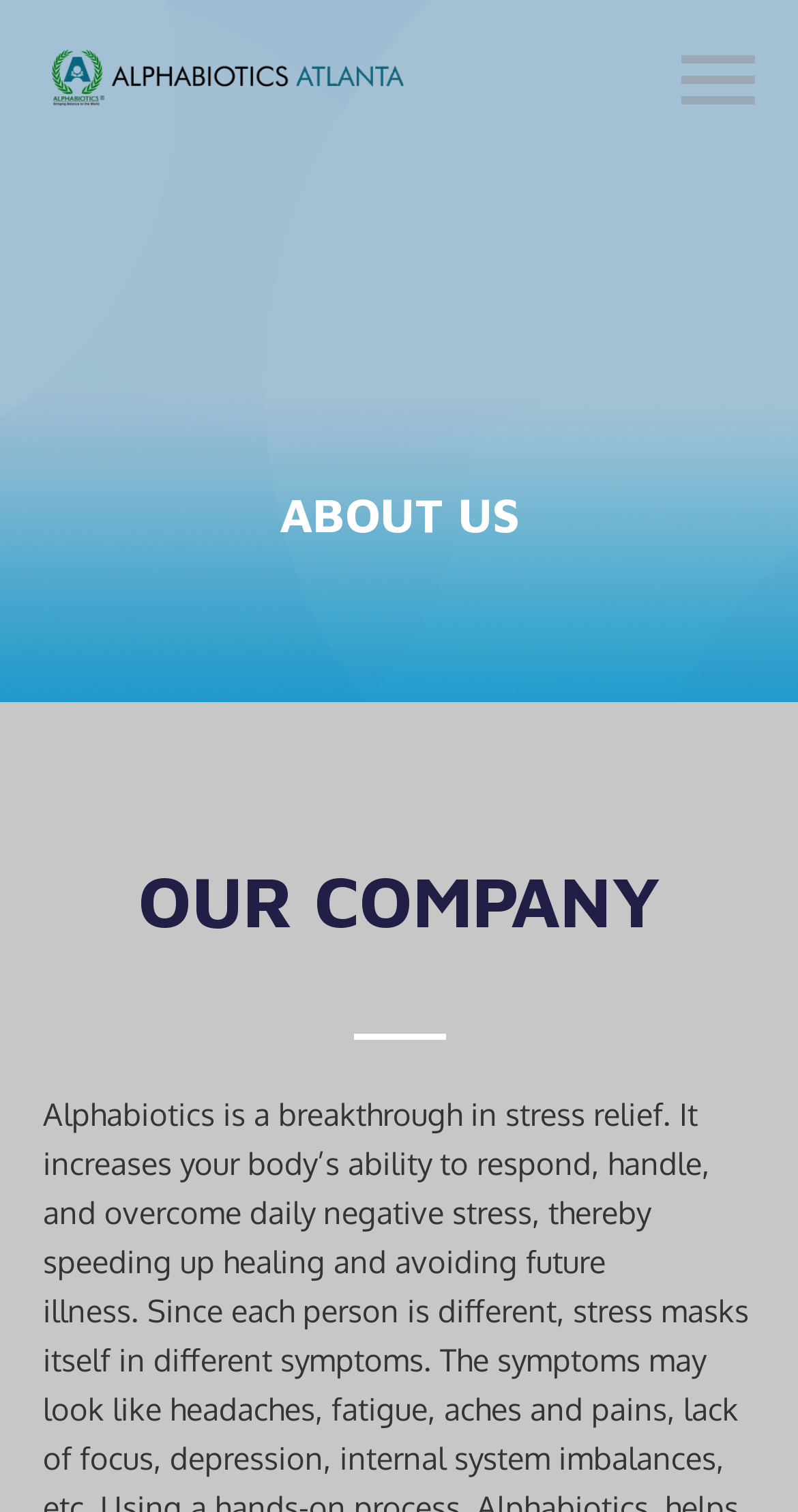Find the bounding box of the element with the following description: "APPOINTMENTS". The coordinates must be four float numbers between 0 and 1, formatted as [left, top, right, bottom].

[0.056, 0.476, 0.944, 0.546]